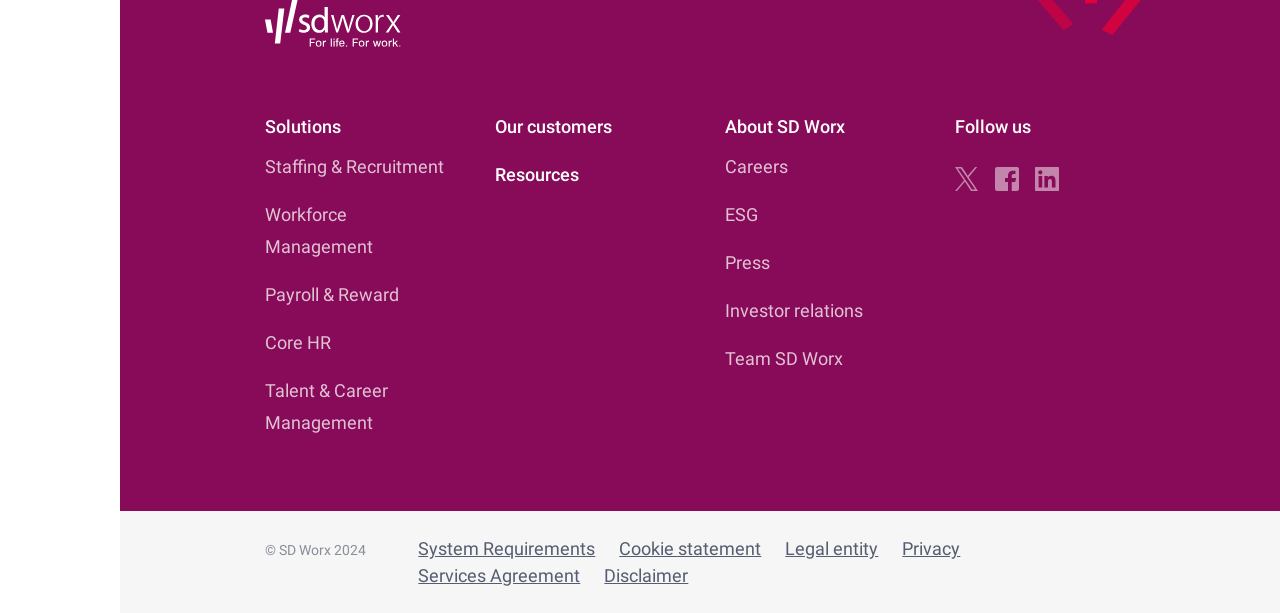What is the name of the company that owns this webpage?
Give a thorough and detailed response to the question.

The webpage contains multiple references to 'SD Worx', including a copyright notice and a link to 'About SD Worx', indicating that the company that owns this webpage is SD Worx.